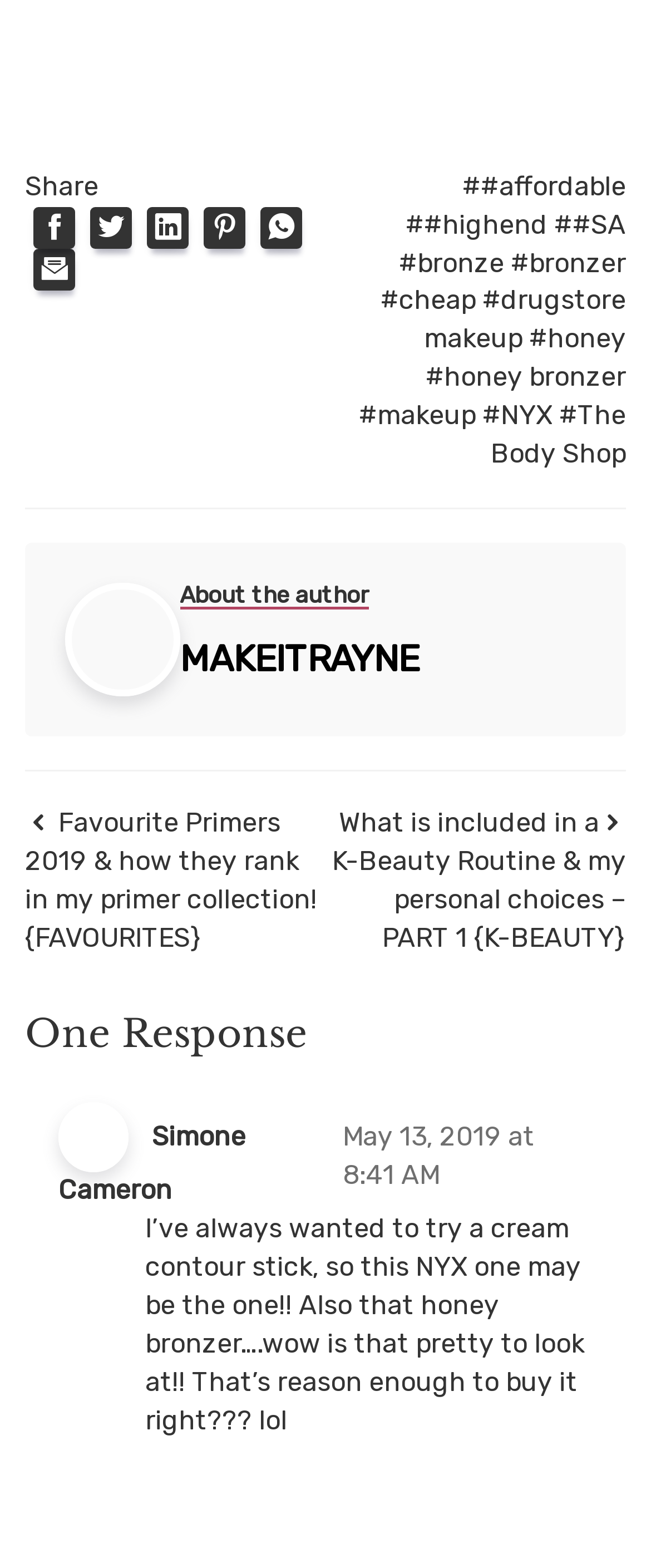Specify the bounding box coordinates of the area to click in order to follow the given instruction: "Click on the 'May 13, 2019 at 8:41 AM' link."

[0.527, 0.714, 0.91, 0.762]